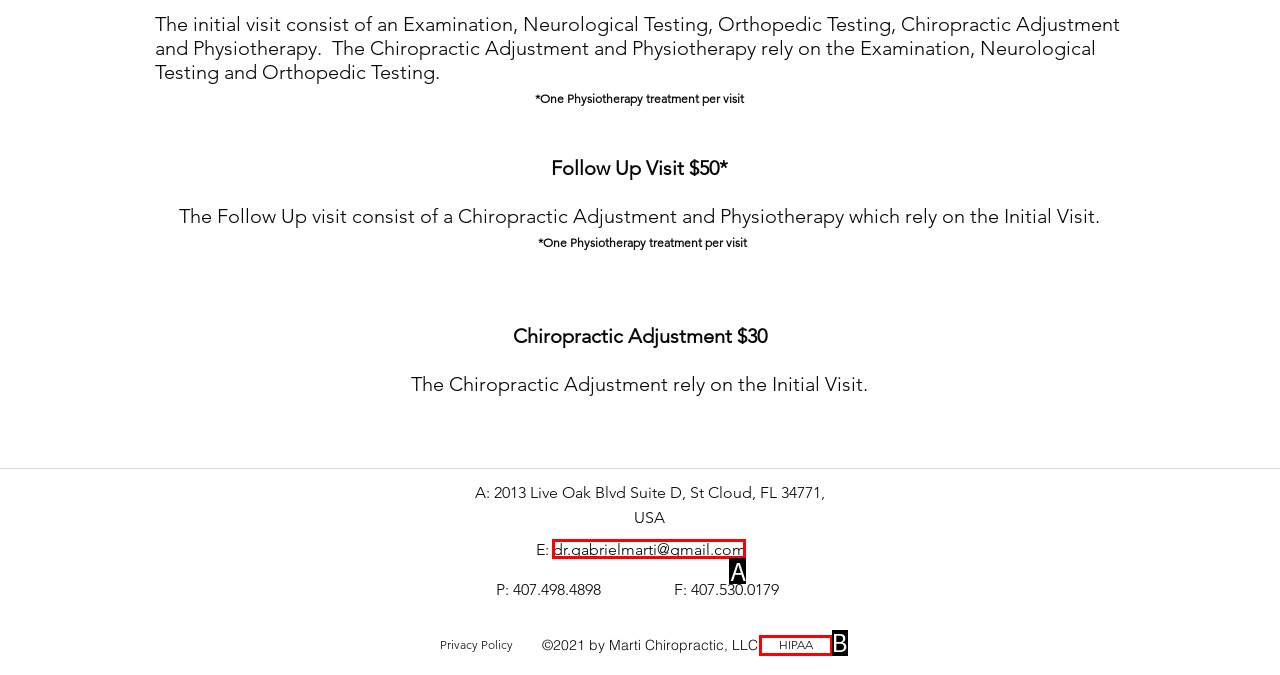Match the description to the correct option: dr.gabrielmarti@gmail.com
Provide the letter of the matching option directly.

A